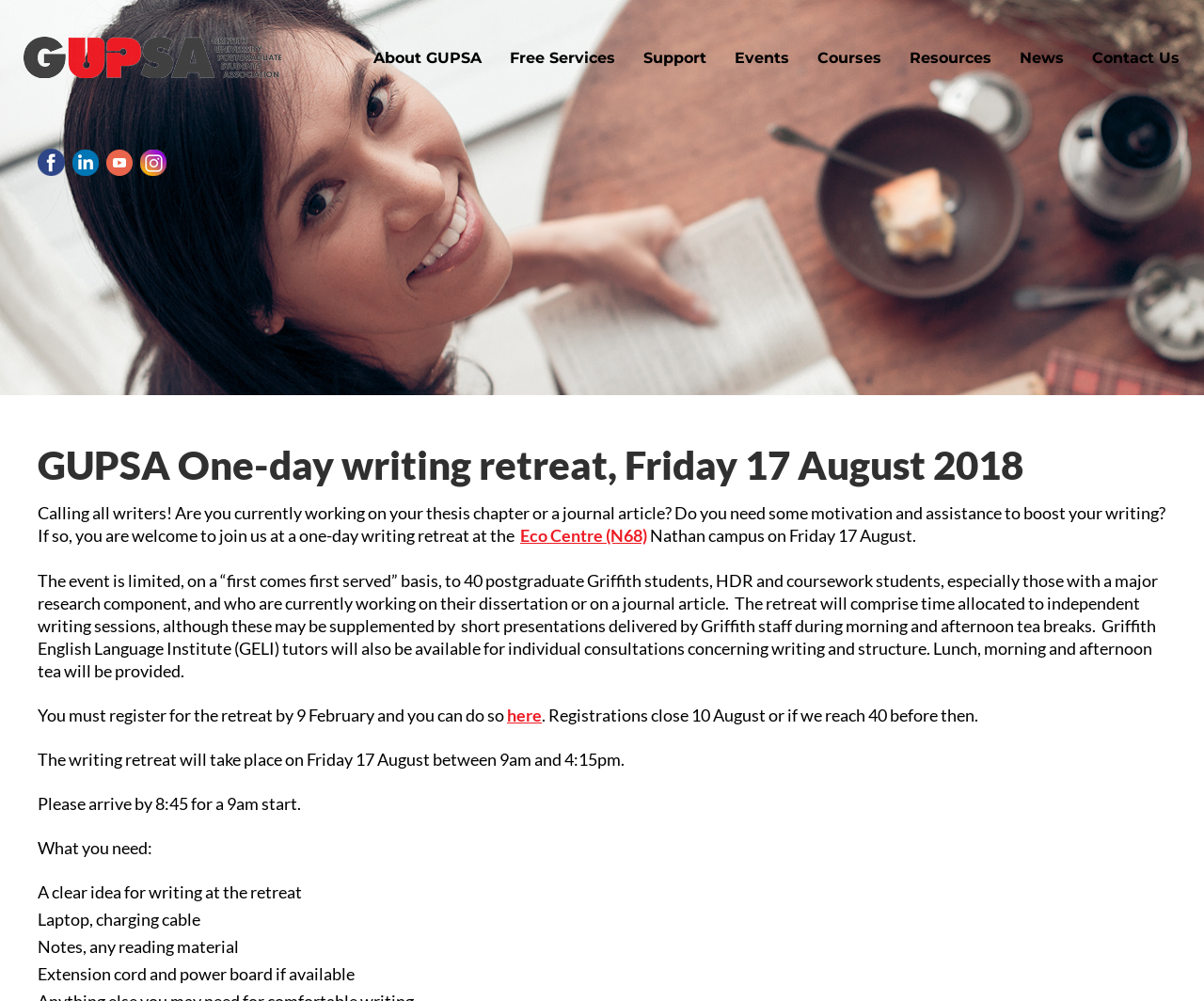Determine the bounding box coordinates of the clickable area required to perform the following instruction: "Go to the home page". The coordinates should be represented as four float numbers between 0 and 1: [left, top, right, bottom].

None